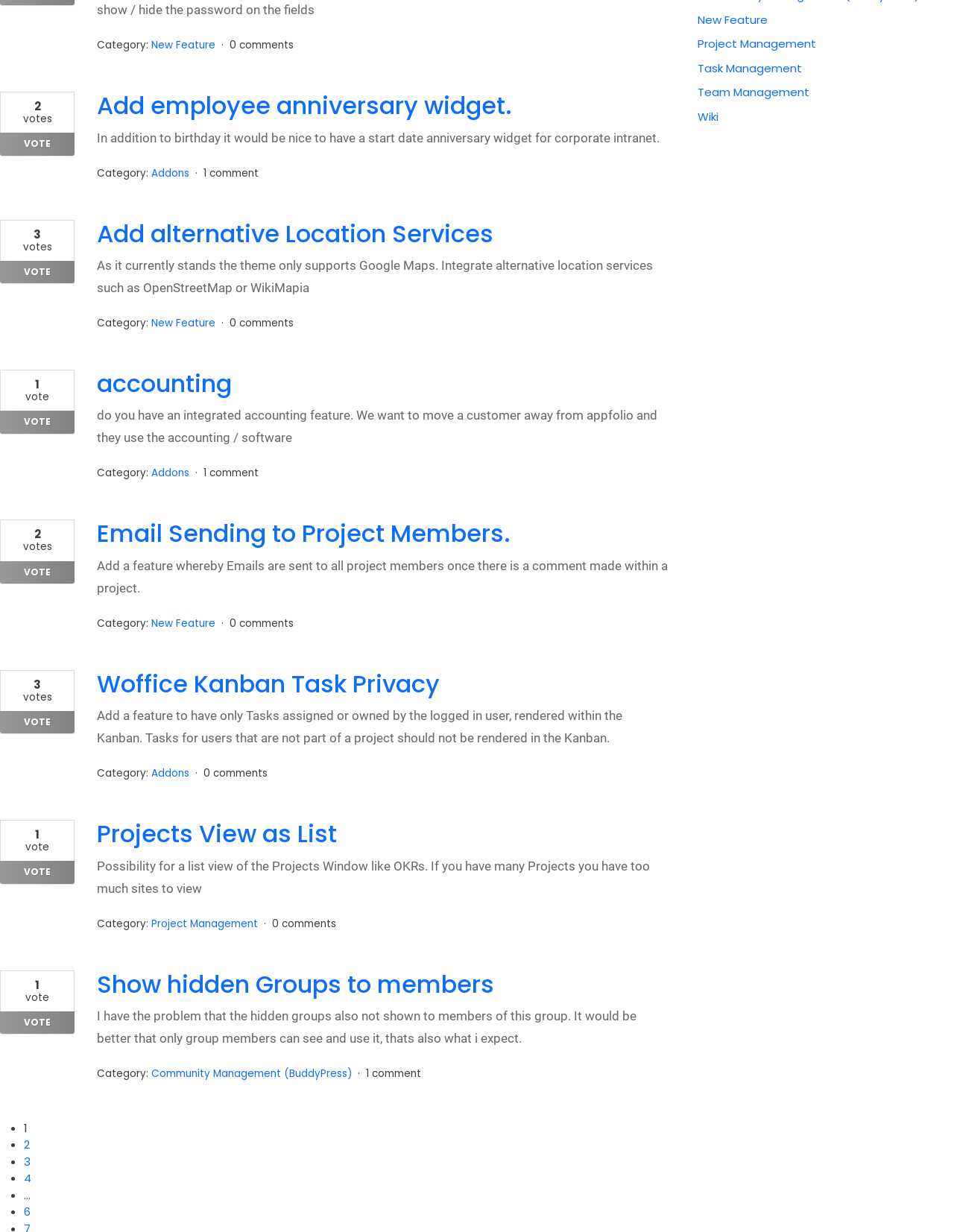Find the bounding box coordinates corresponding to the UI element with the description: "Vote". The coordinates should be formatted as [left, top, right, bottom], with values as floats between 0 and 1.

[0.0, 0.455, 0.078, 0.474]